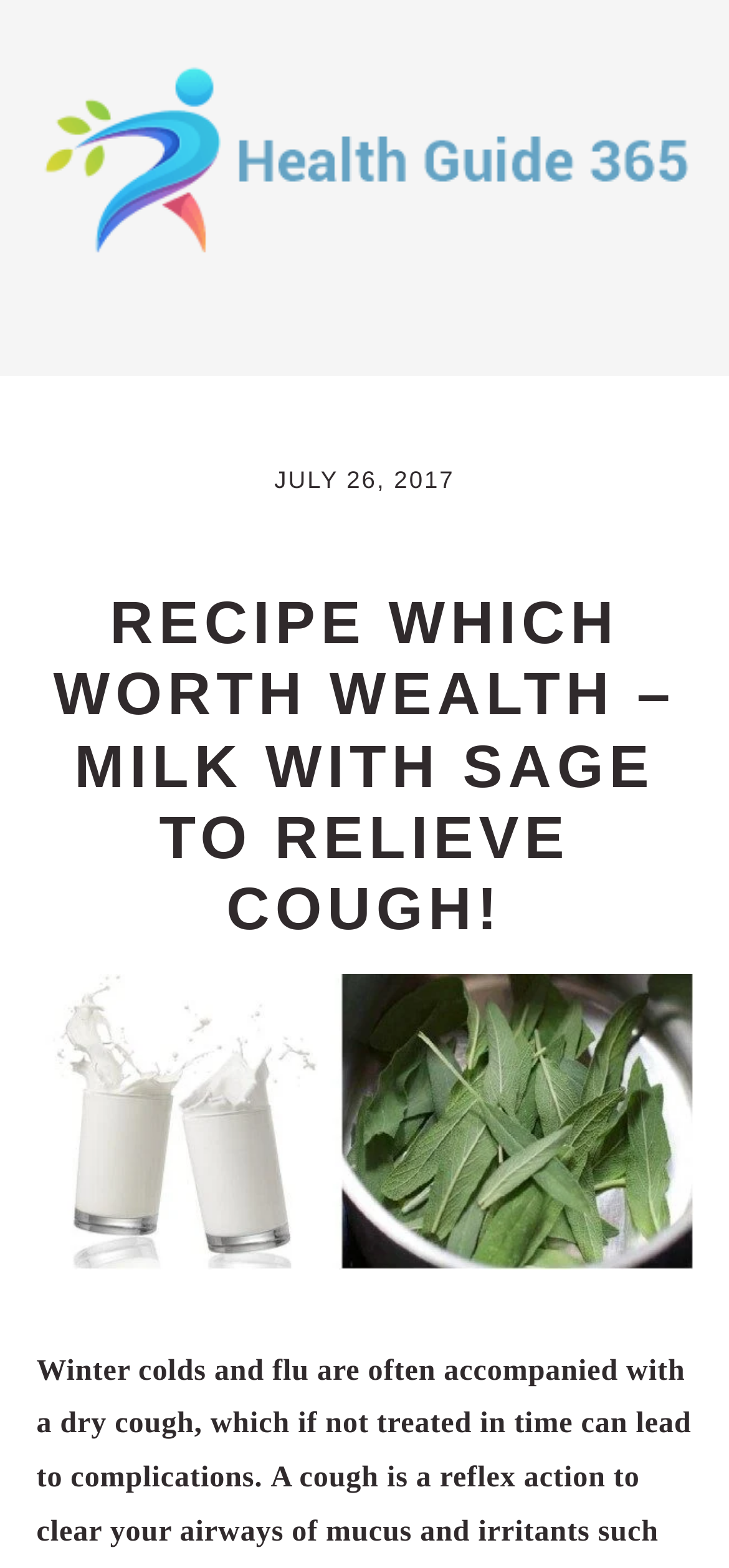What is the consequence of not treating a dry cough in time?
Based on the visual details in the image, please answer the question thoroughly.

The consequence of not treating a dry cough in time is 'complications' which can be found in the text 'Winter colds and flu are often accompanied with a dry cough, which if not treated in time can lead to complications.' at the top of the article.